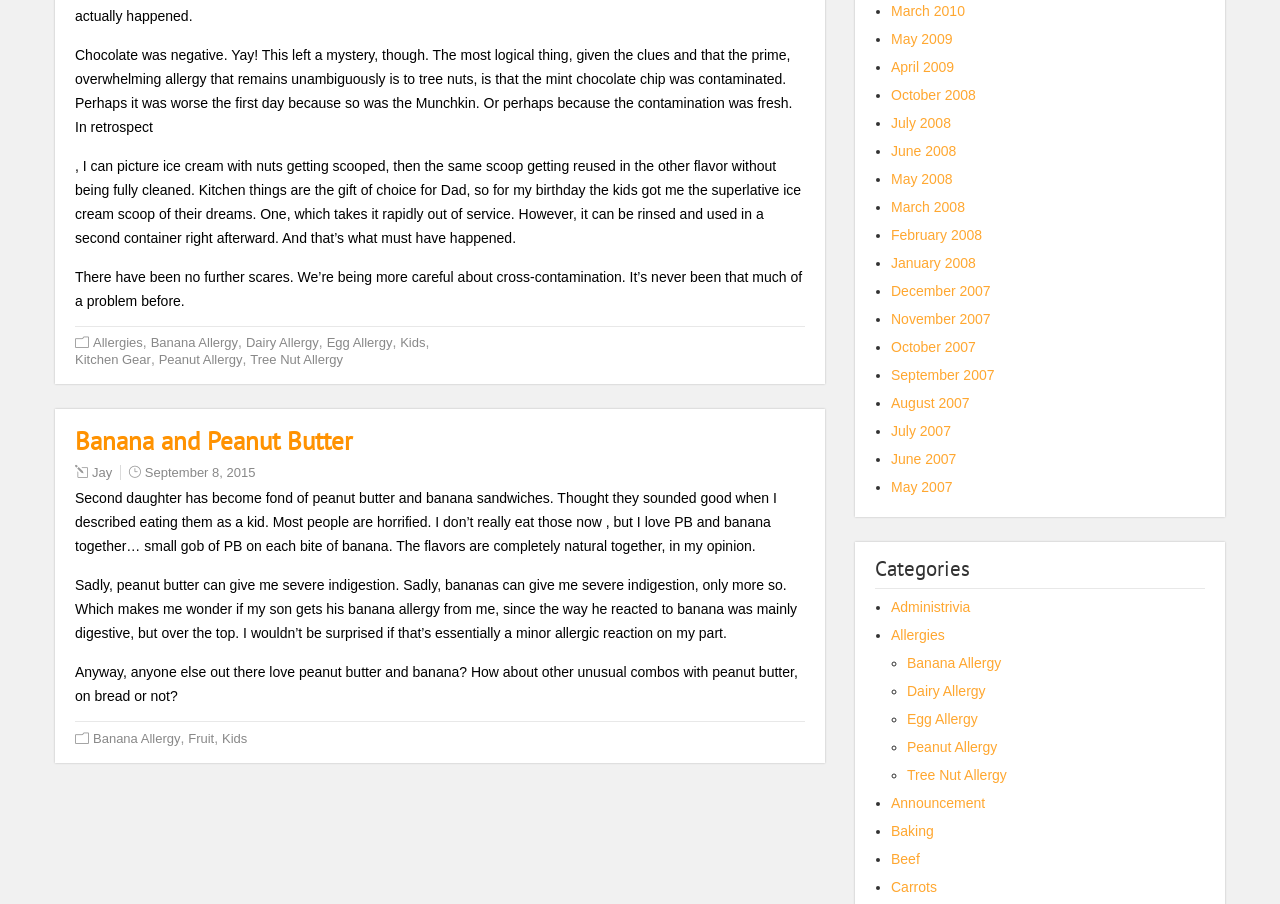Identify the bounding box for the element characterized by the following description: "Administrivia".

[0.696, 0.663, 0.758, 0.68]